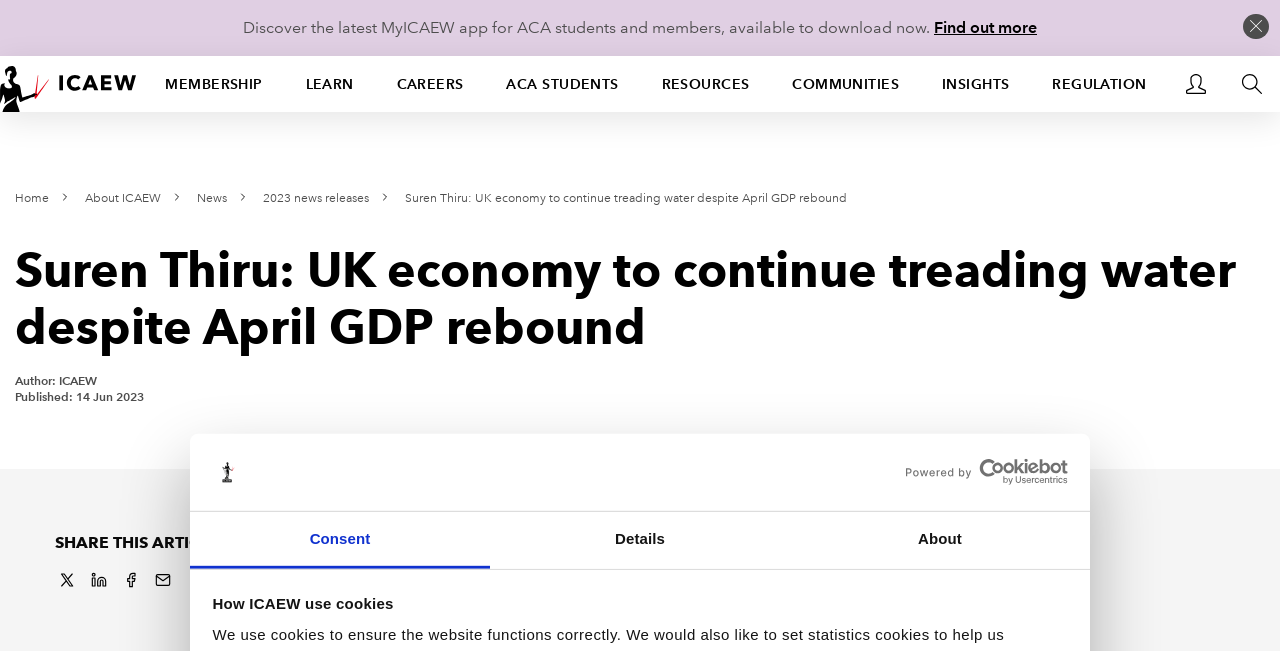Please reply to the following question using a single word or phrase: 
What are the social media platforms available to share the article?

Twitter, LinkedIn, Facebook, Email